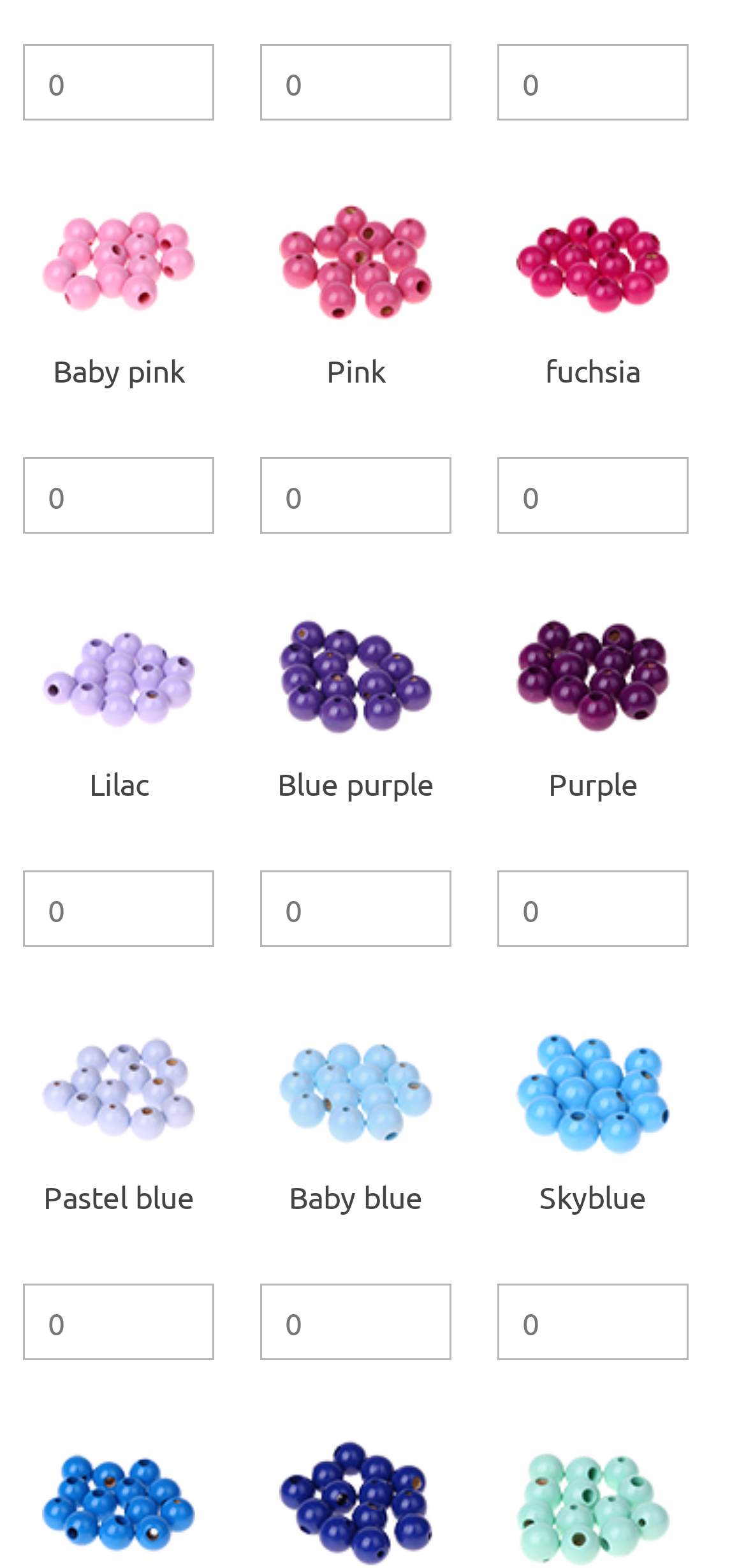How many rows of safety bead products are displayed?
Examine the image and give a concise answer in one word or a short phrase.

3